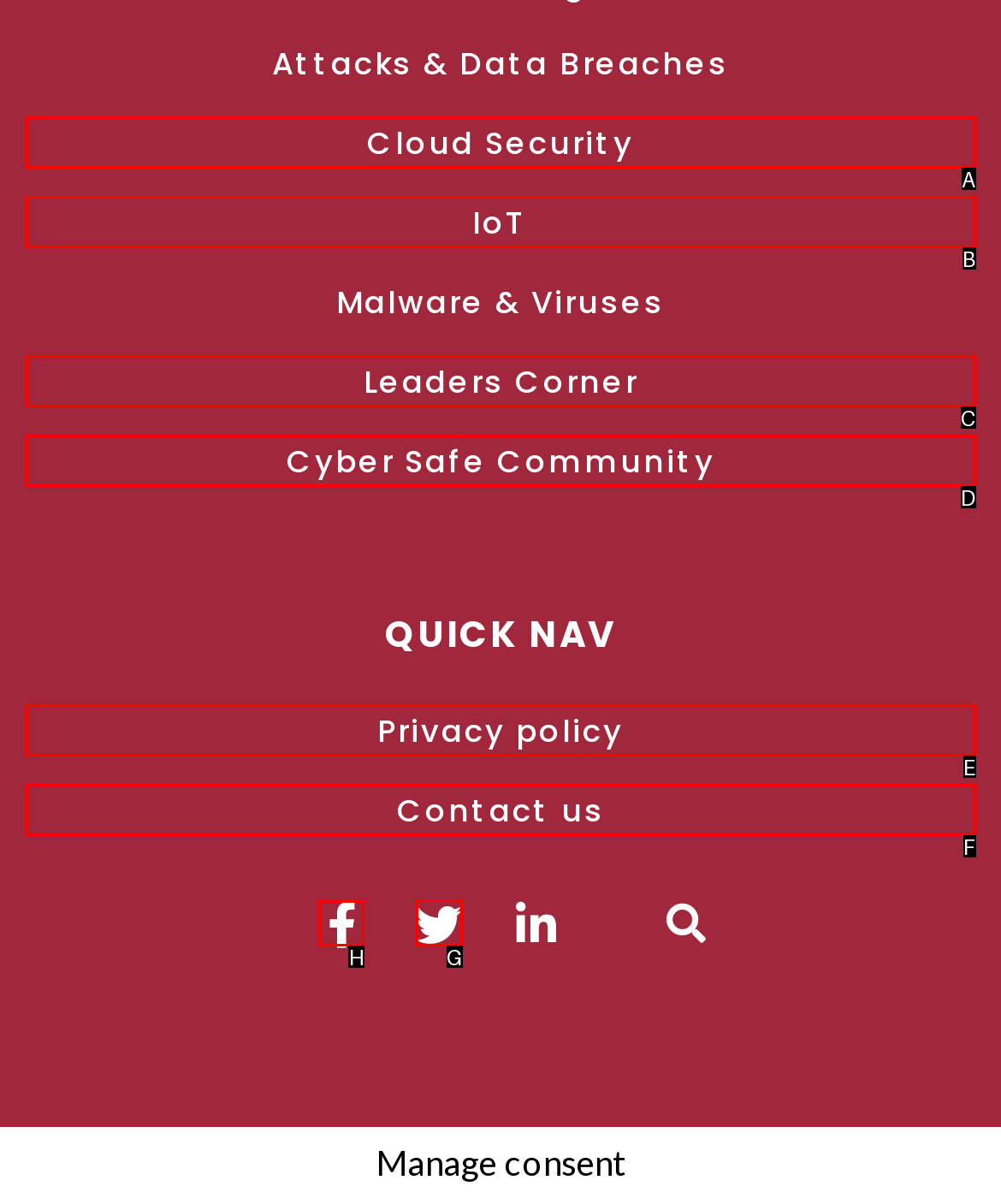To execute the task: Follow on Facebook, which one of the highlighted HTML elements should be clicked? Answer with the option's letter from the choices provided.

H